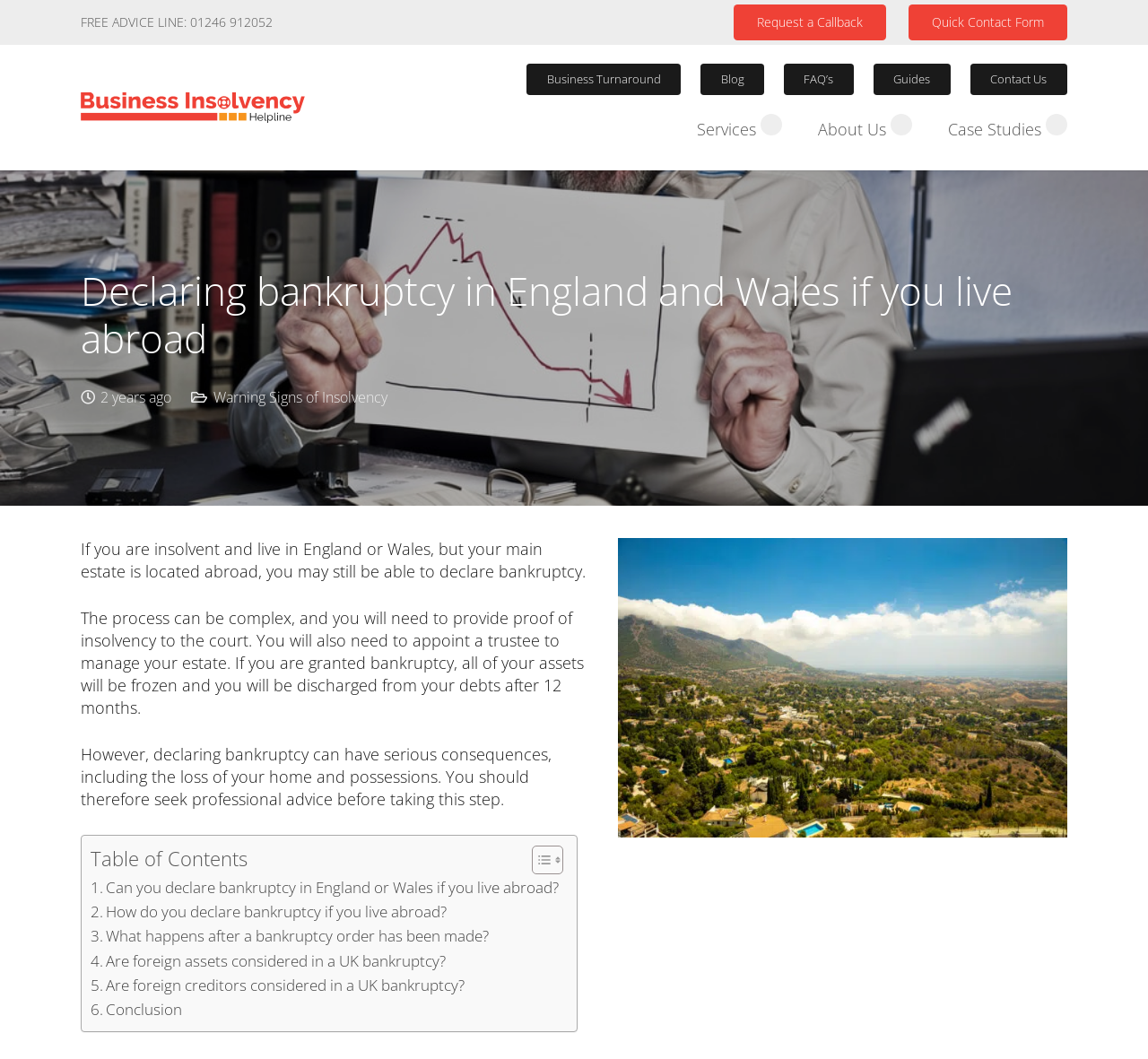Given the element description, predict the bounding box coordinates in the format (top-left x, top-left y, bottom-right x, bottom-right y). Make sure all values are between 0 and 1. Here is the element description: Warning Signs of Insolvency

[0.186, 0.365, 0.337, 0.384]